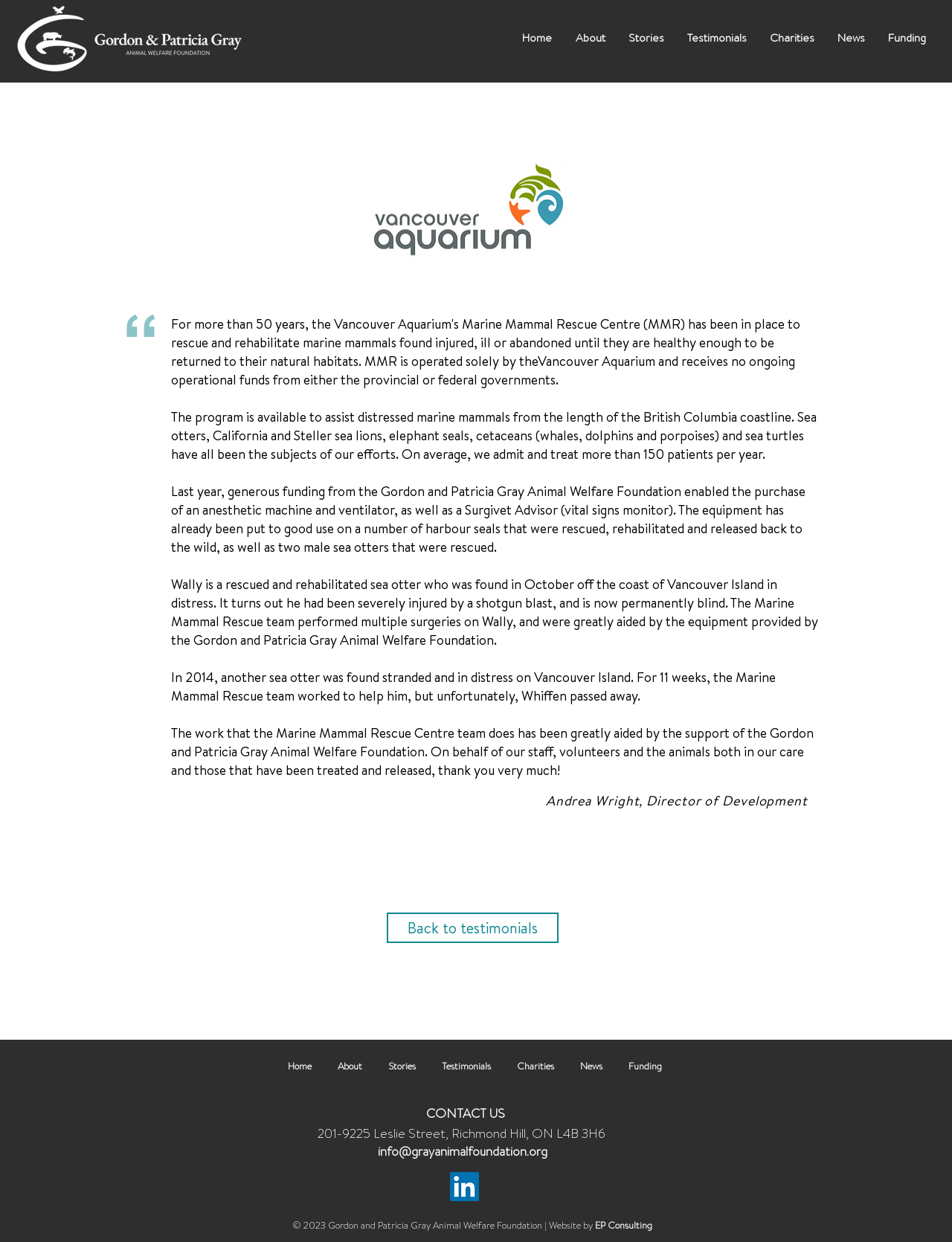Find the bounding box coordinates of the clickable region needed to perform the following instruction: "Visit the LinkedIn page". The coordinates should be provided as four float numbers between 0 and 1, i.e., [left, top, right, bottom].

[0.473, 0.944, 0.503, 0.967]